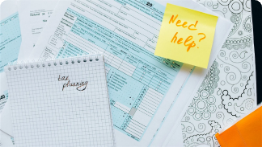Explain in detail what you see in the image.

The image depicts a flat lay of various financial documents and tools, emphasizing the theme of personal finance management. In the center, there’s a notepad with the handwritten note “tax planning,” indicating a focus on preparing for tax-related tasks. Surrounding this are blue forms, possibly tax returns or financial statements, symbolizing the complexities of financial processes. A brightly colored sticky note with the message “Need help?” adds a relatable touch, suggesting a call for support or guidance in navigating financial matters. This composition effectively conveys the theme of seeking assistance and organization in personal finance, relevant to topics such as tax deductions and budgeting strategies discussed in the surrounding content.